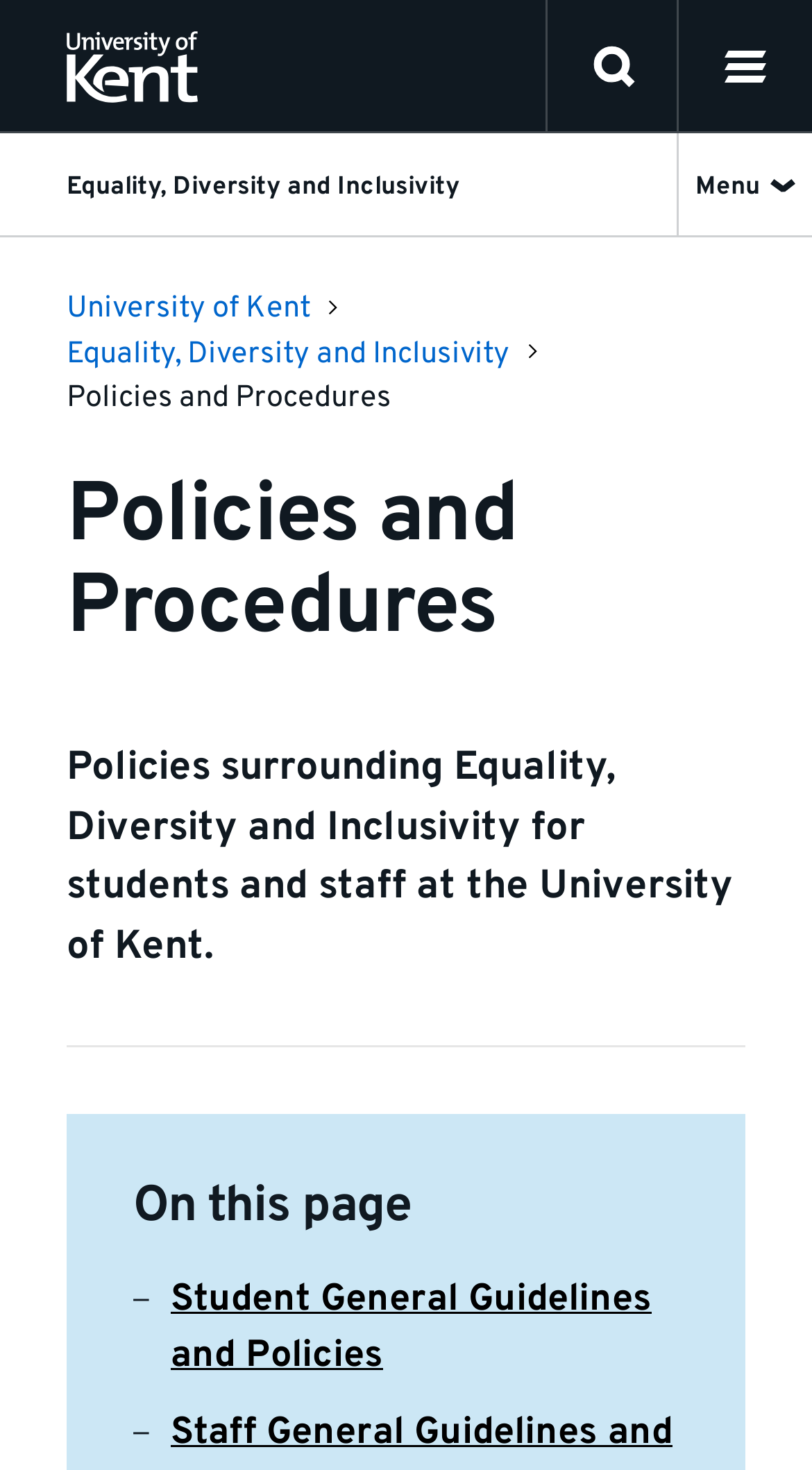What is the logo of the university?
Using the picture, provide a one-word or short phrase answer.

University of Kent